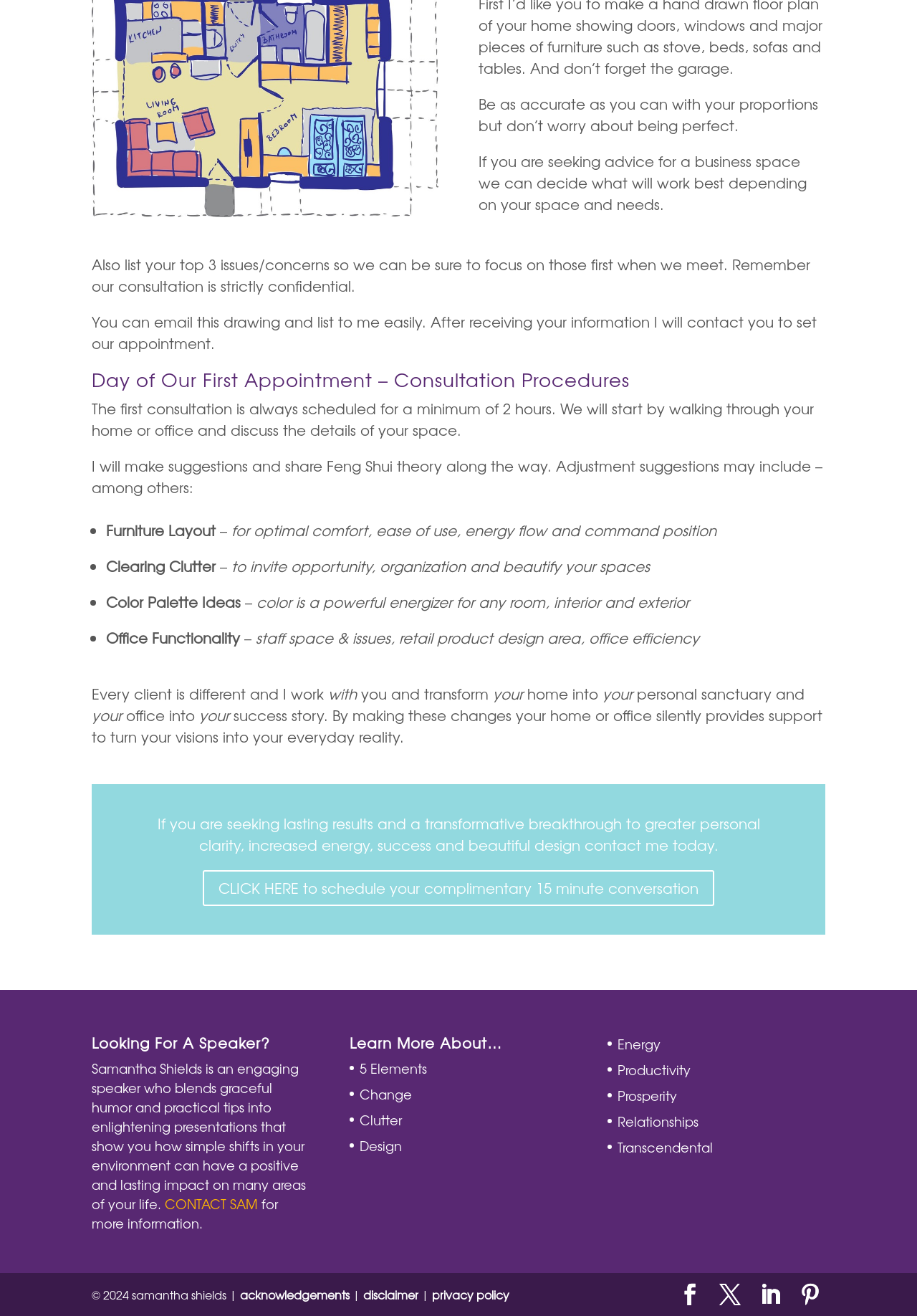Determine the bounding box for the UI element as described: "Search". The coordinates should be represented as four float numbers between 0 and 1, formatted as [left, top, right, bottom].

None